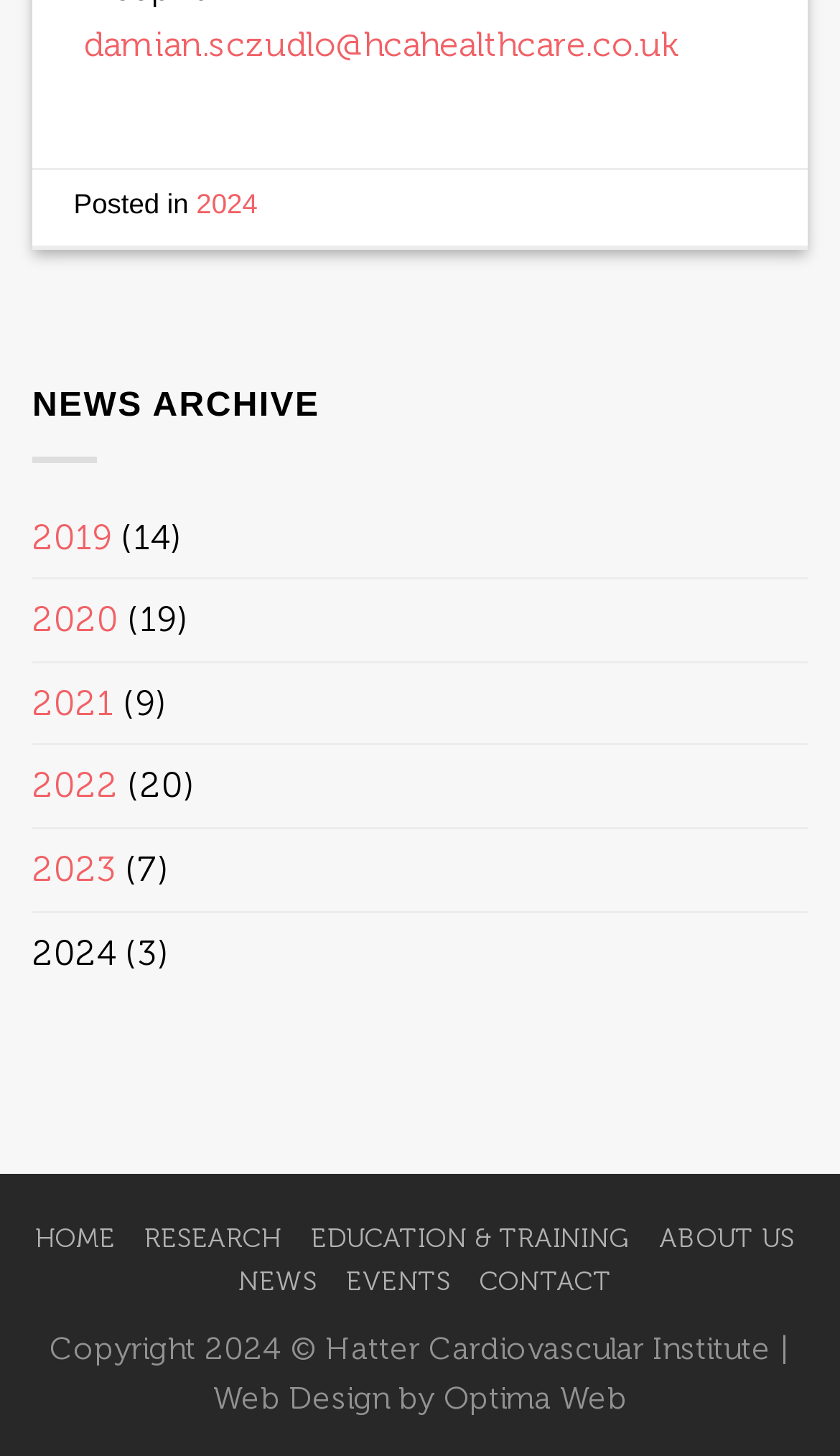What is the number of news articles in 2022?
Please analyze the image and answer the question with as much detail as possible.

I found the link '2022' in the news archive section and saw the adjacent static text '(20)', which indicates the number of news articles in 2022 is 20.